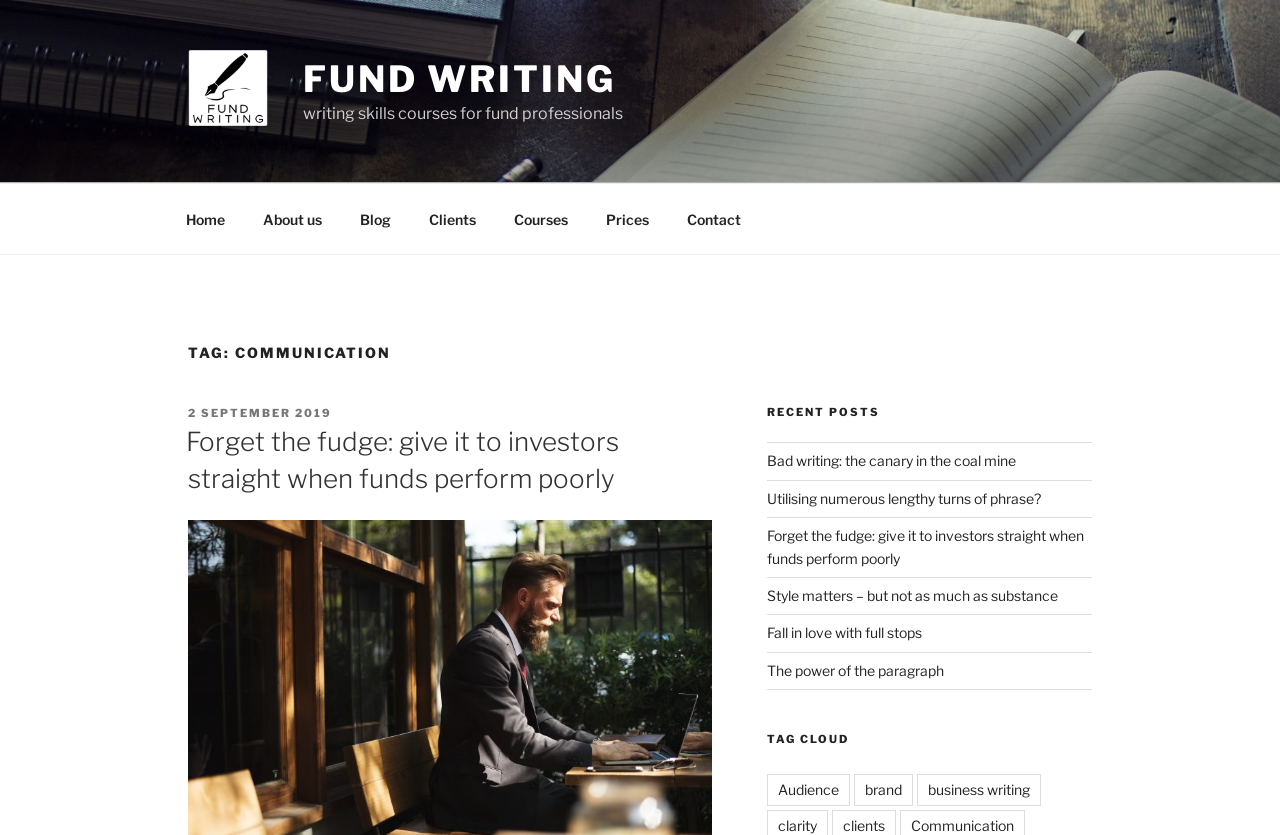What is the title of the first article?
Please analyze the image and answer the question with as much detail as possible.

The title of the first article is 'Forget the fudge: give it to investors straight when funds perform poorly' as indicated by the link and heading elements with the same text content.